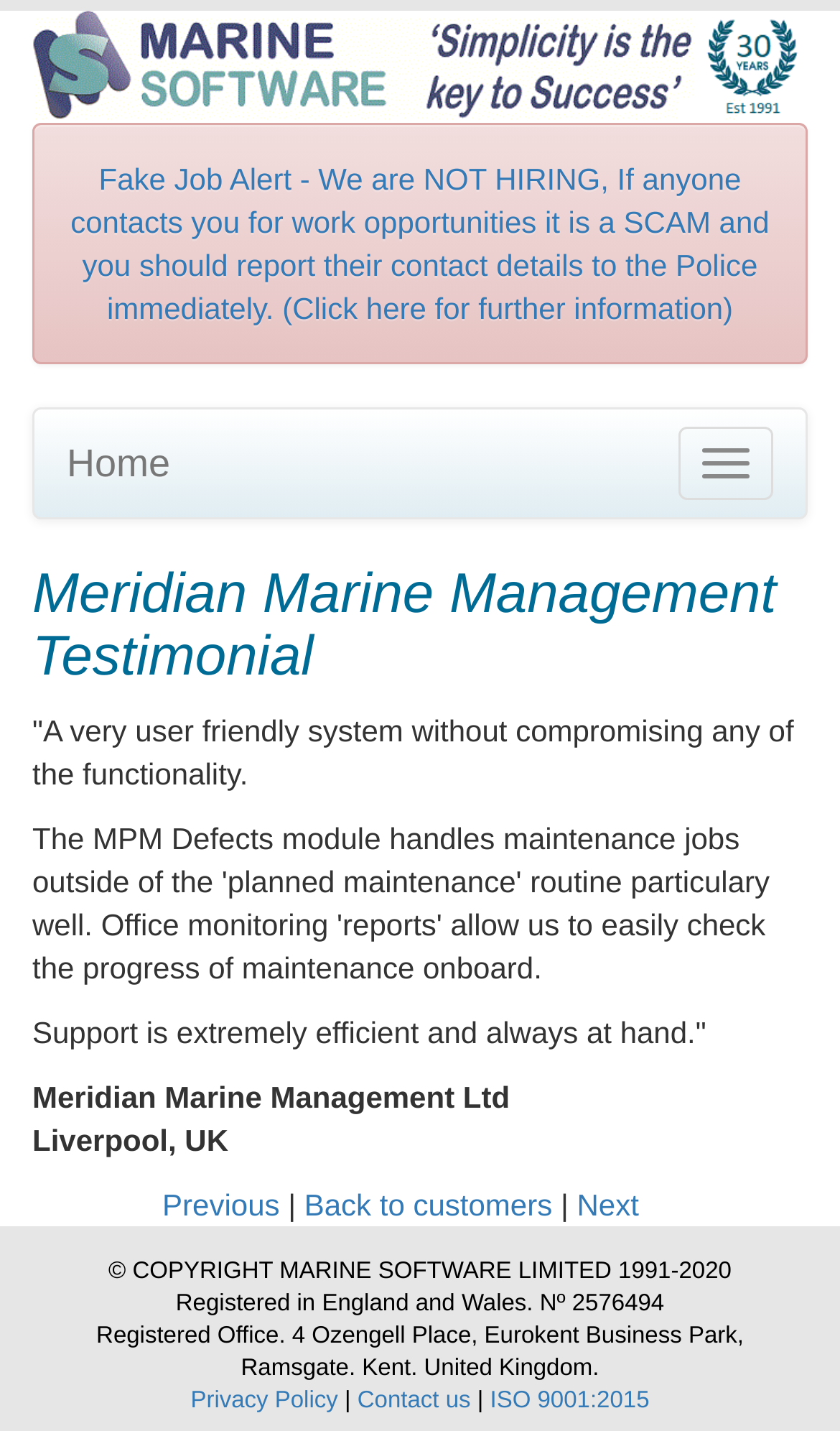Provide the bounding box coordinates, formatted as (top-left x, top-left y, bottom-right x, bottom-right y), with all values being floating point numbers between 0 and 1. Identify the bounding box of the UI element that matches the description: Next

[0.687, 0.829, 0.761, 0.853]